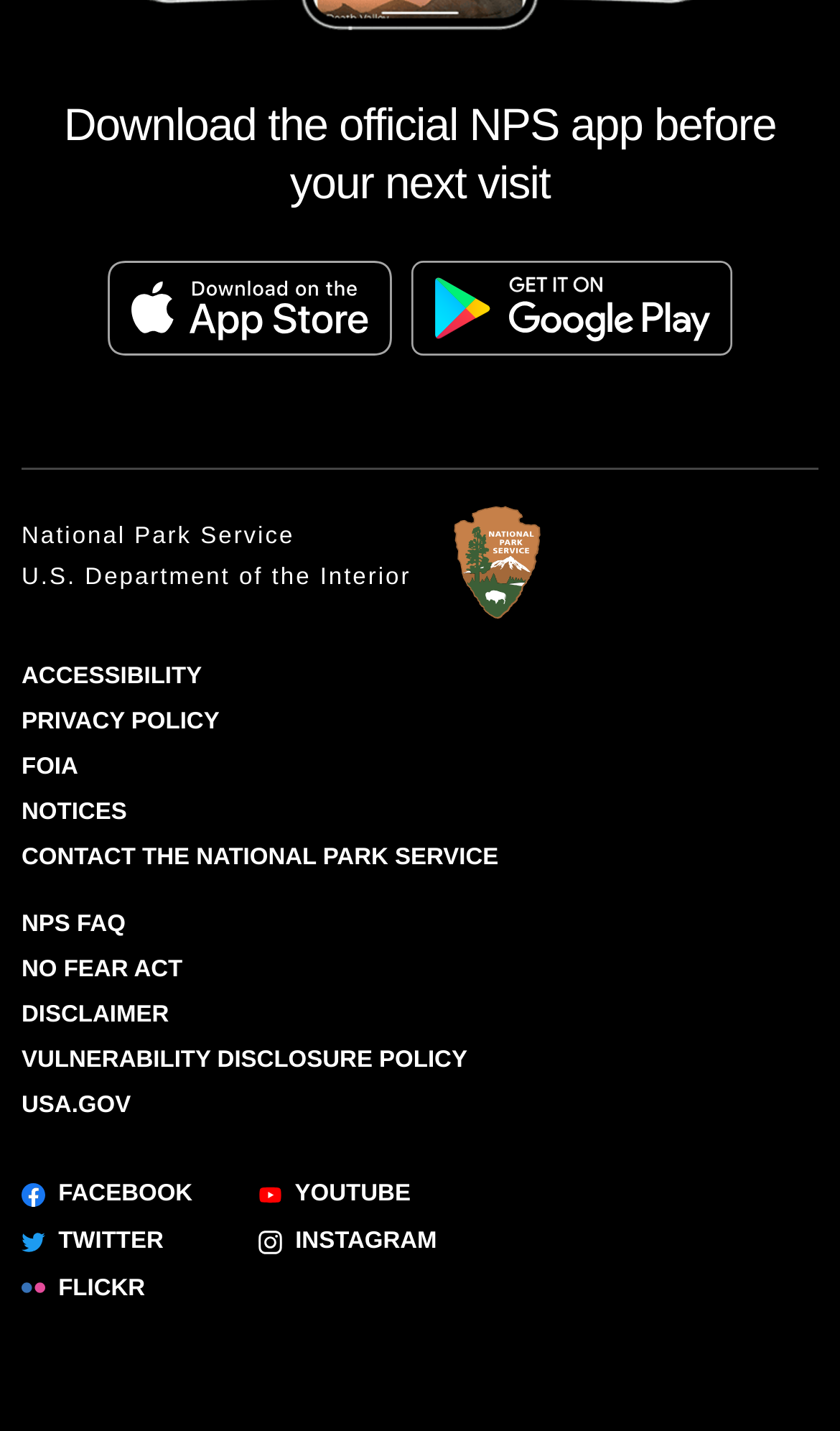Please identify the bounding box coordinates of the area I need to click to accomplish the following instruction: "Visit the National Park Service website".

[0.026, 0.361, 0.489, 0.39]